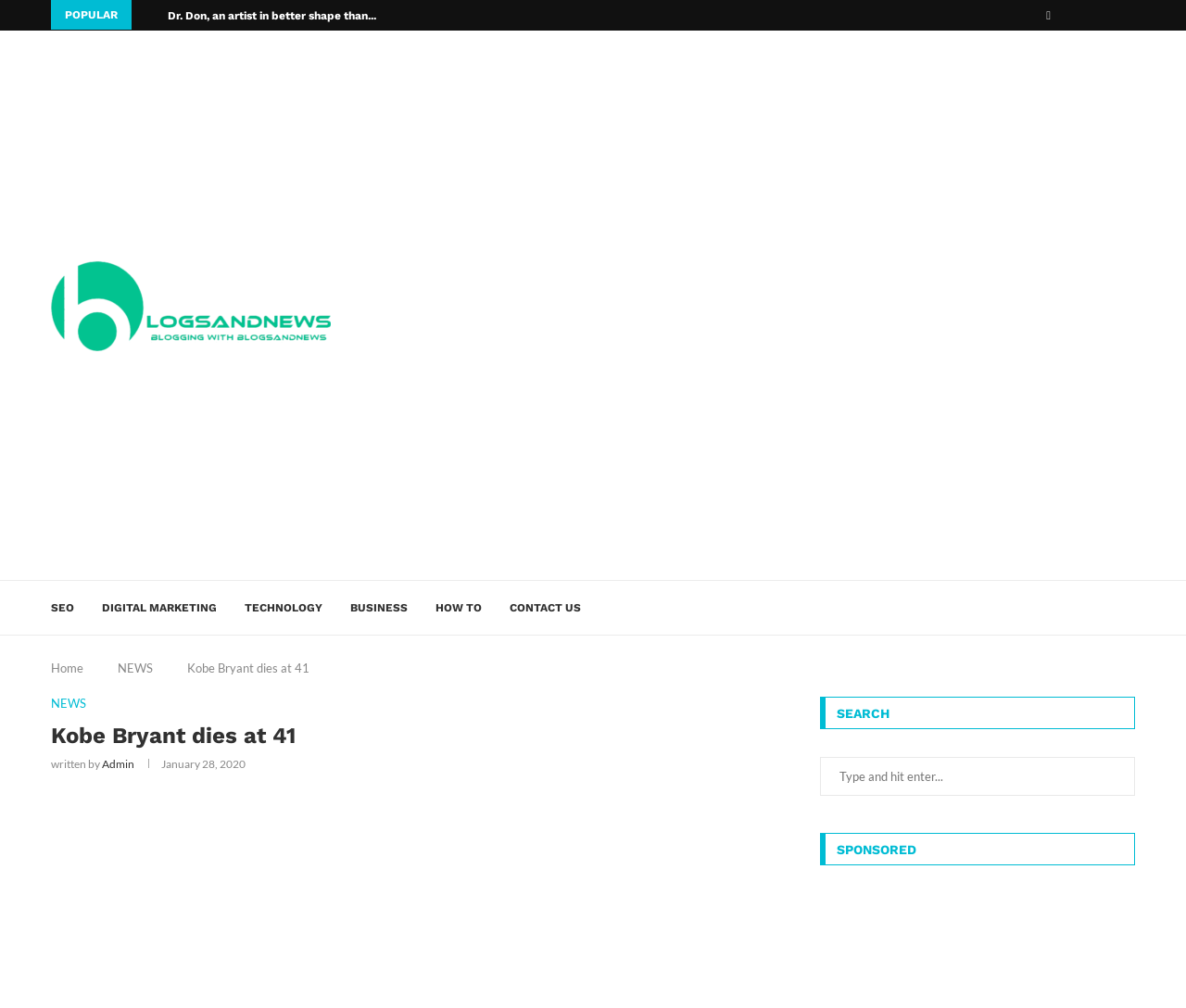What is the purpose of the textbox?
Look at the image and answer the question with a single word or phrase.

Search